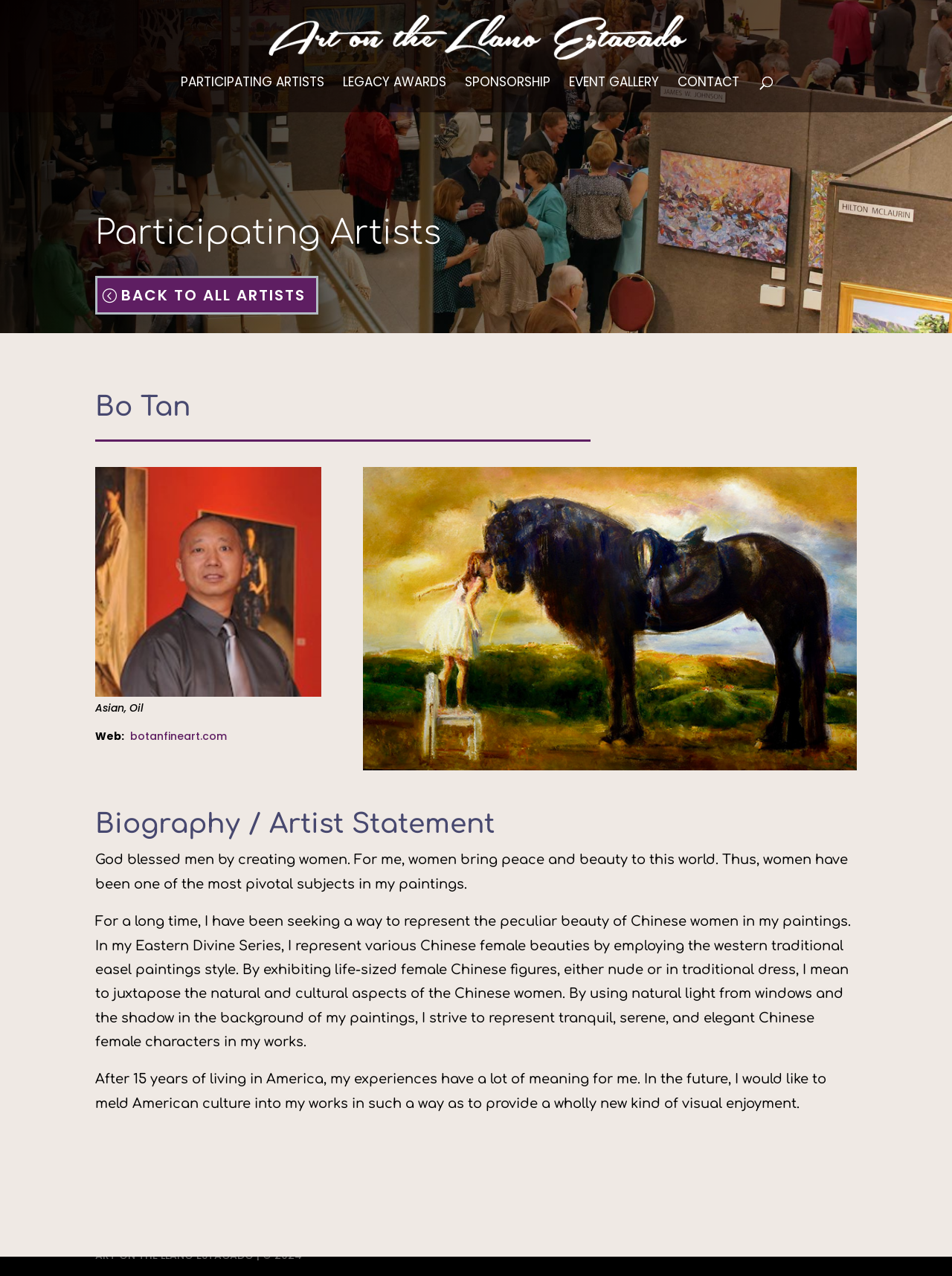Please identify the bounding box coordinates of the element's region that should be clicked to execute the following instruction: "View participating artists". The bounding box coordinates must be four float numbers between 0 and 1, i.e., [left, top, right, bottom].

[0.19, 0.06, 0.341, 0.088]